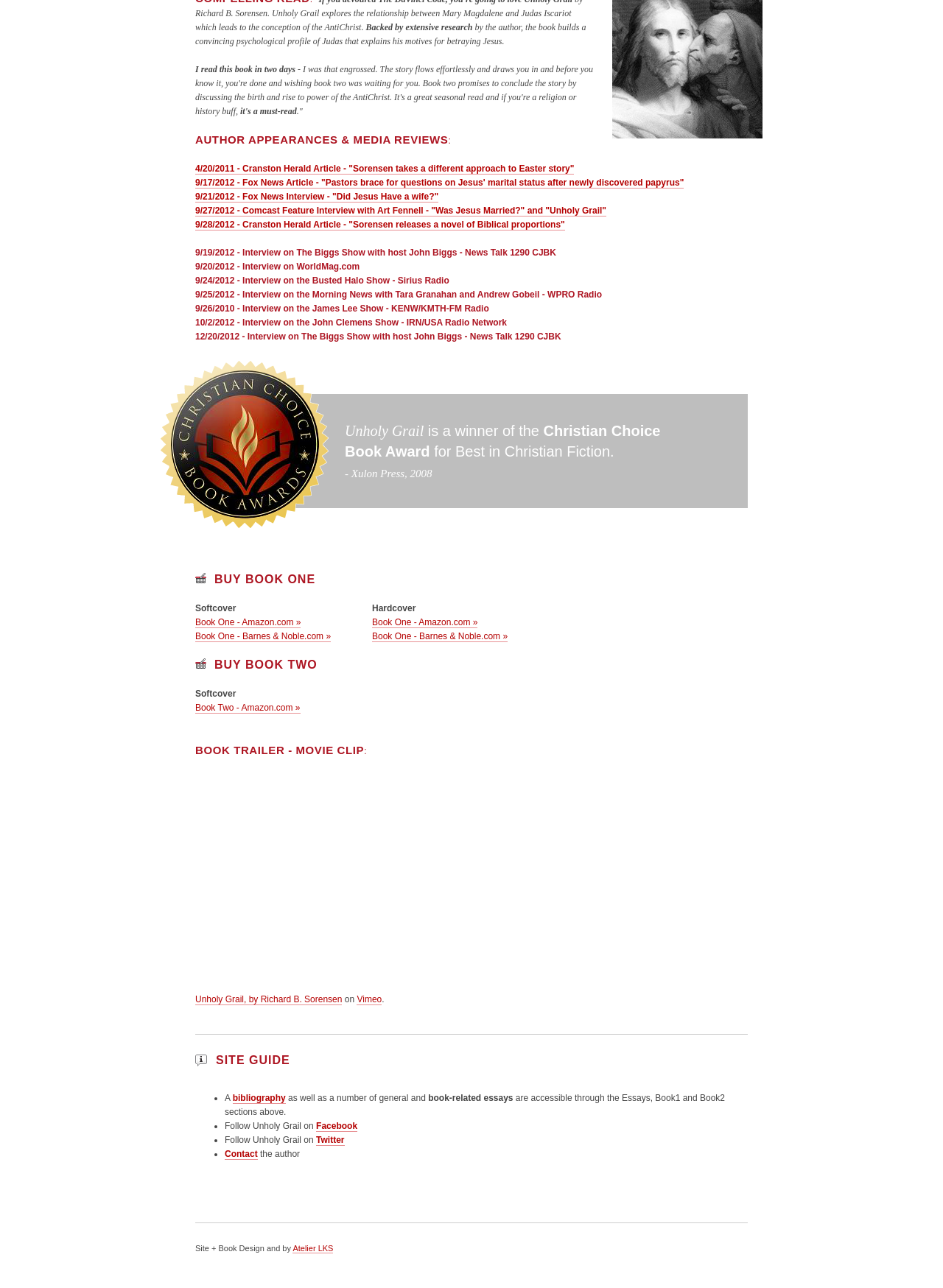What is the author's name?
Deliver a detailed and extensive answer to the question.

I found this answer by looking at the link element with the text 'Unholy Grail, by Richard B. Sorensen'. This link is part of a section that describes the book, indicating that Richard B. Sorensen is the author.